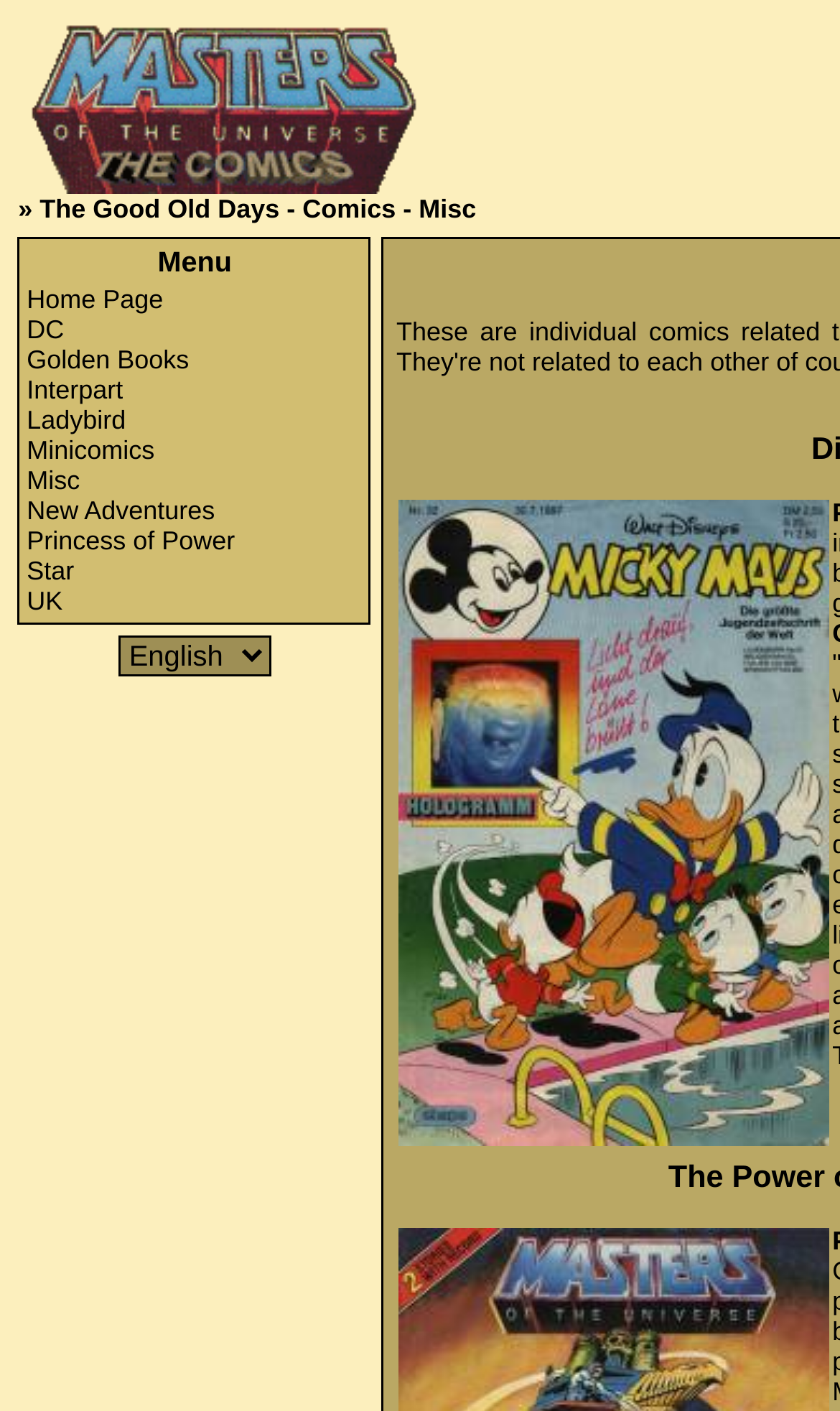Identify the bounding box coordinates of the region I need to click to complete this instruction: "go to the 'Misc' page".

[0.499, 0.137, 0.567, 0.159]